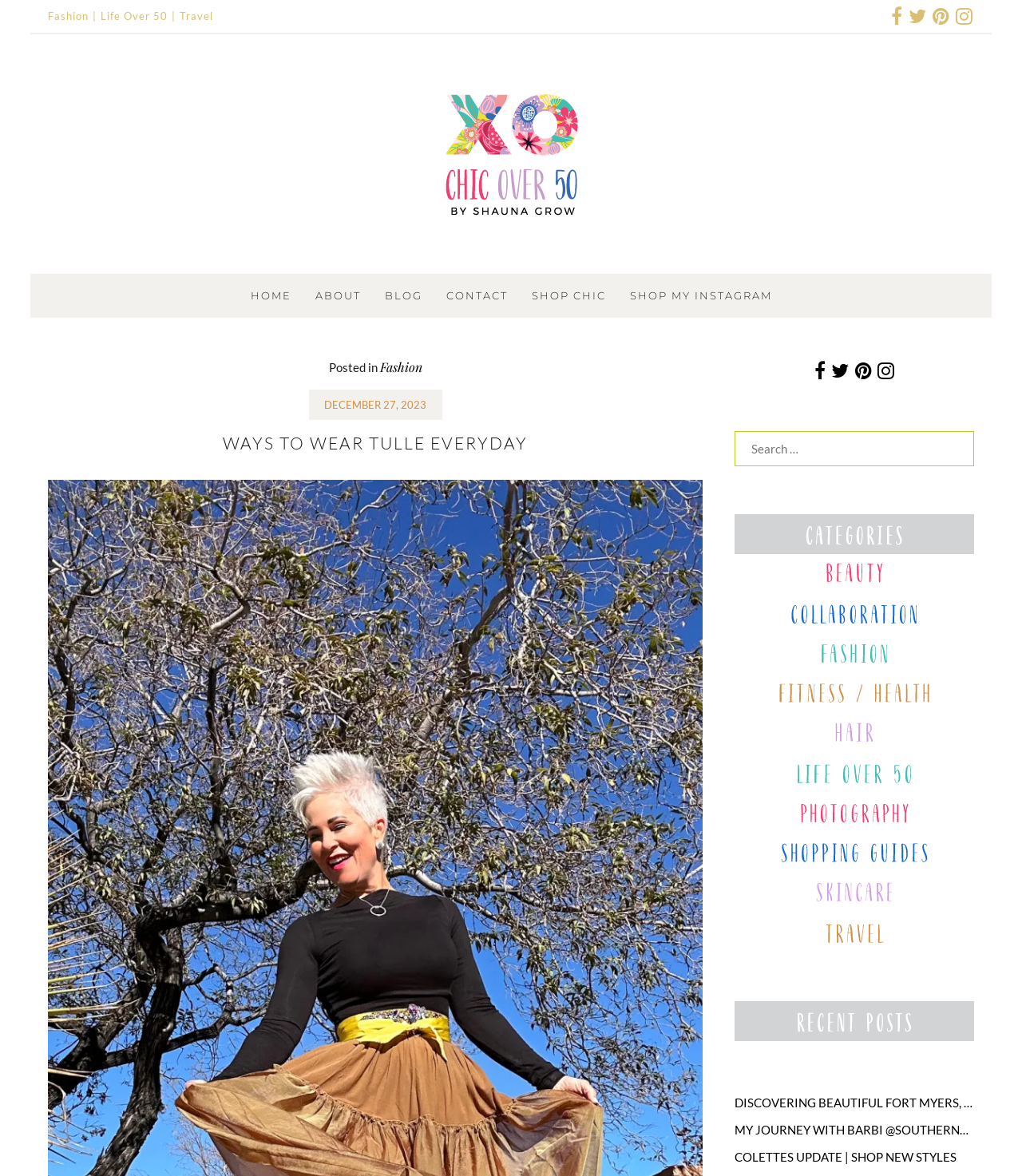Locate the bounding box coordinates of the UI element described by: "Shop Chic". The bounding box coordinates should consist of four float numbers between 0 and 1, i.e., [left, top, right, bottom].

[0.508, 0.233, 0.604, 0.27]